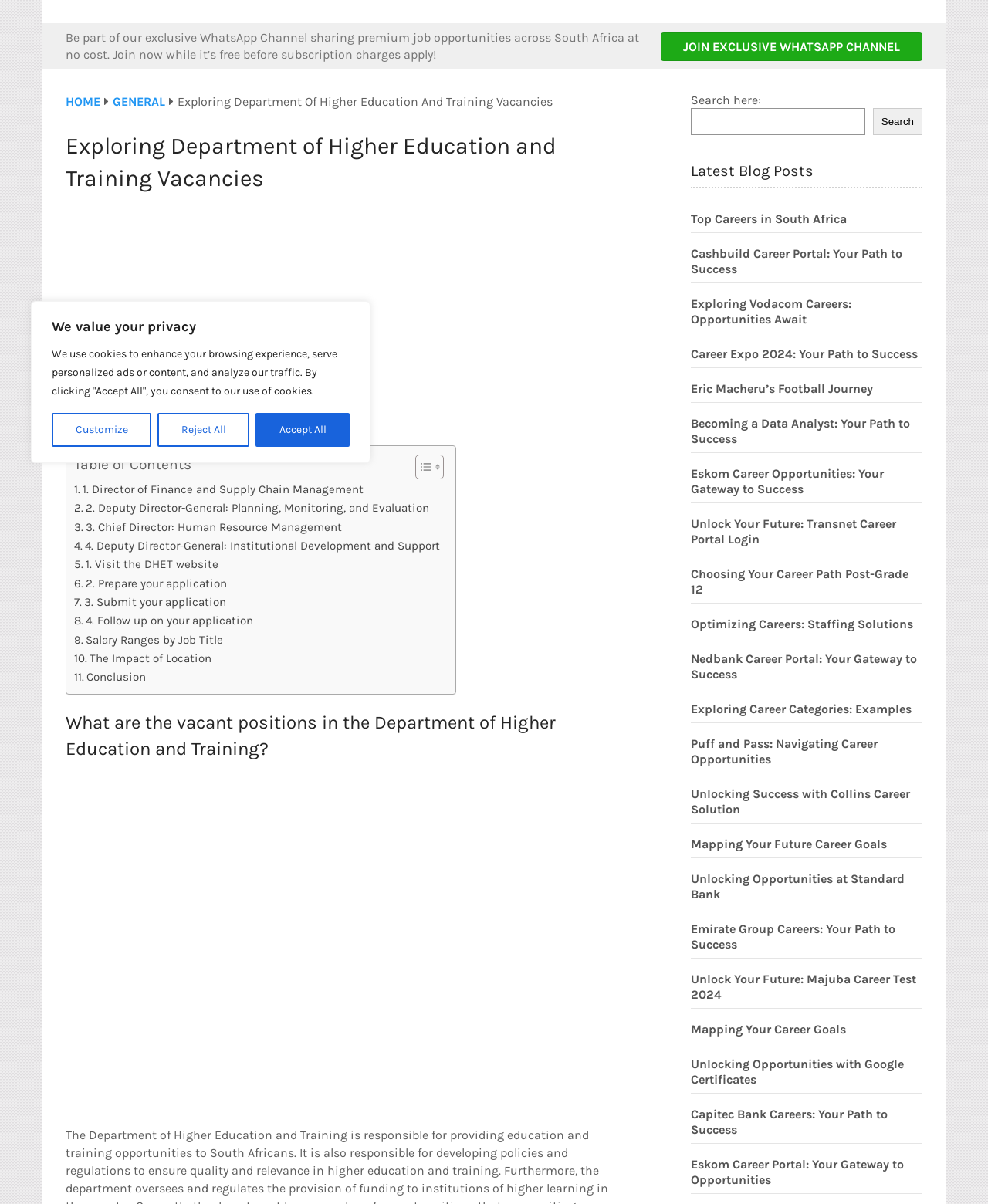Identify the coordinates of the bounding box for the element described below: "Unlocking Opportunities with Google Certificates". Return the coordinates as four float numbers between 0 and 1: [left, top, right, bottom].

[0.699, 0.878, 0.915, 0.903]